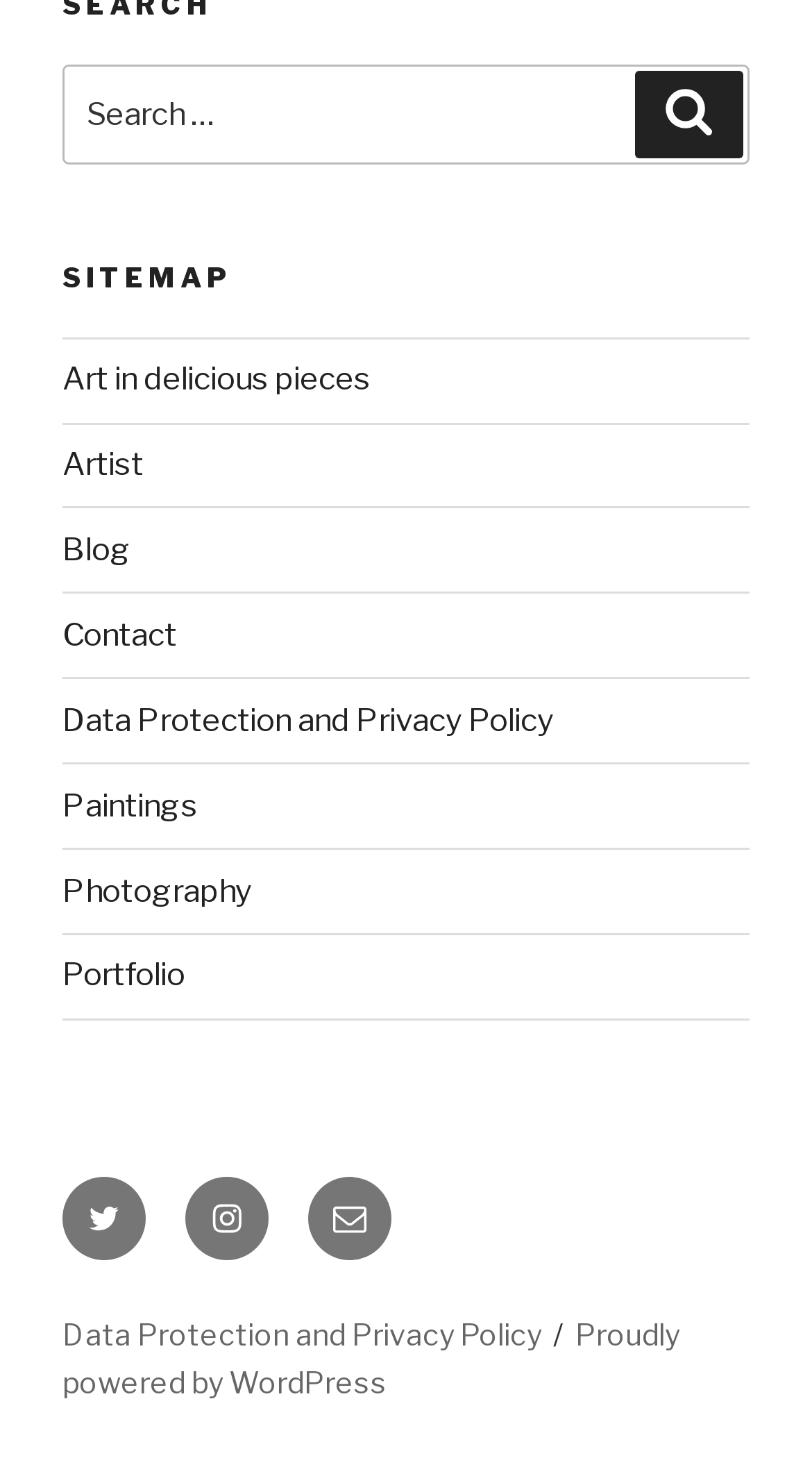Please specify the bounding box coordinates of the region to click in order to perform the following instruction: "Search for something".

[0.077, 0.044, 0.923, 0.111]